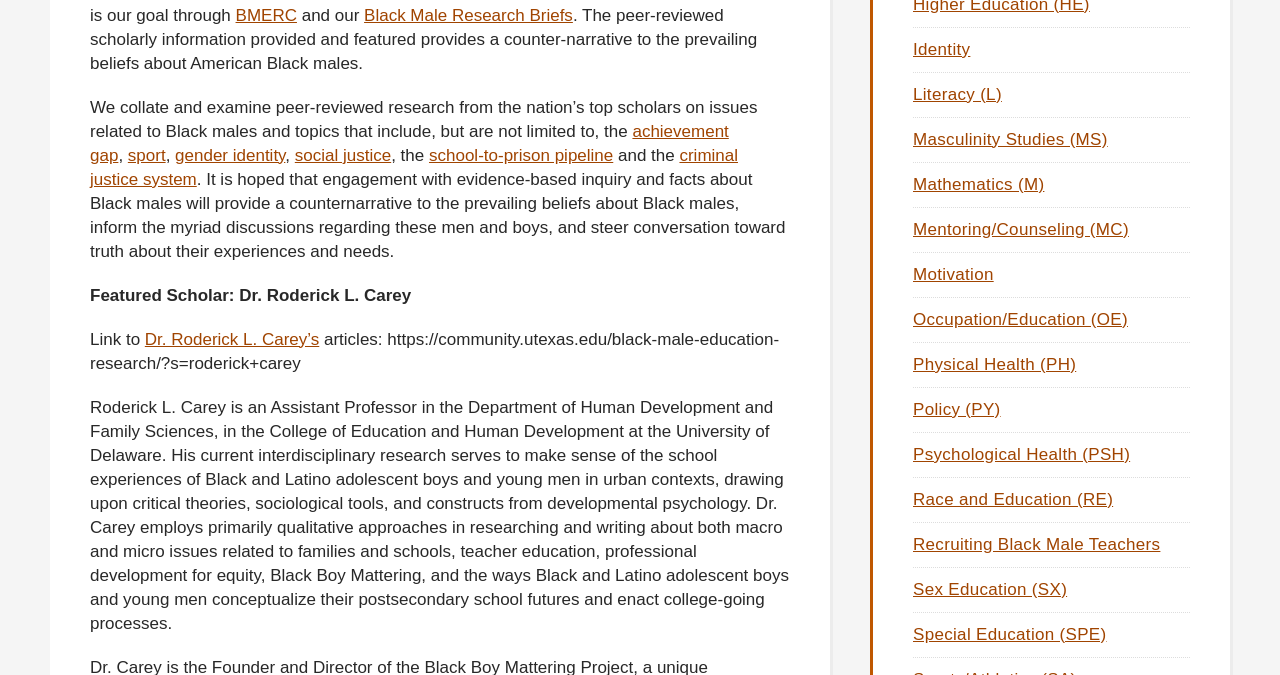Could you find the bounding box coordinates of the clickable area to complete this instruction: "Explore the topic of Identity"?

[0.713, 0.059, 0.758, 0.087]